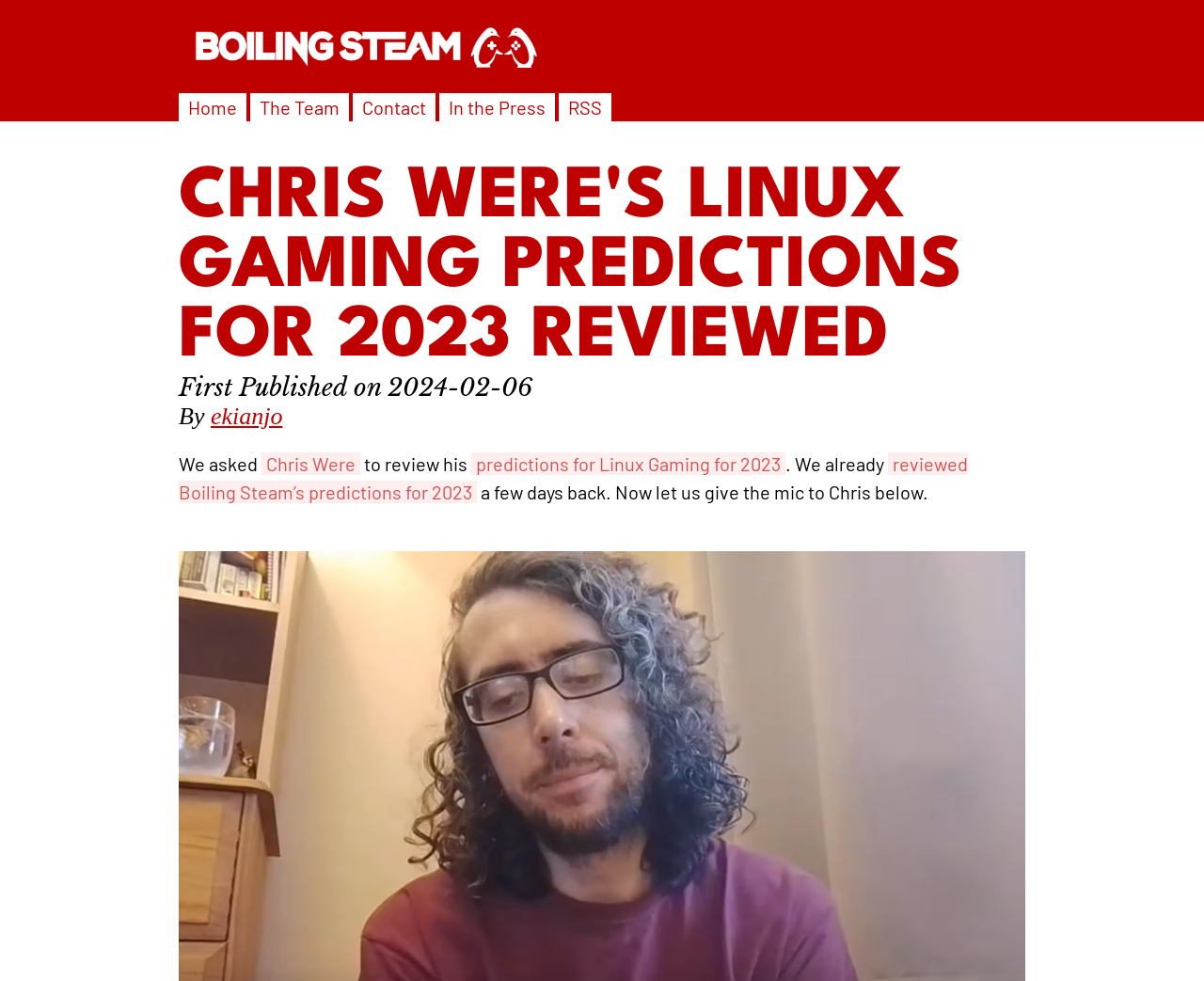Using floating point numbers between 0 and 1, provide the bounding box coordinates in the format (top-left x, top-left y, bottom-right x, bottom-right y). Locate the UI element described here: Chris Were

[0.217, 0.461, 0.299, 0.484]